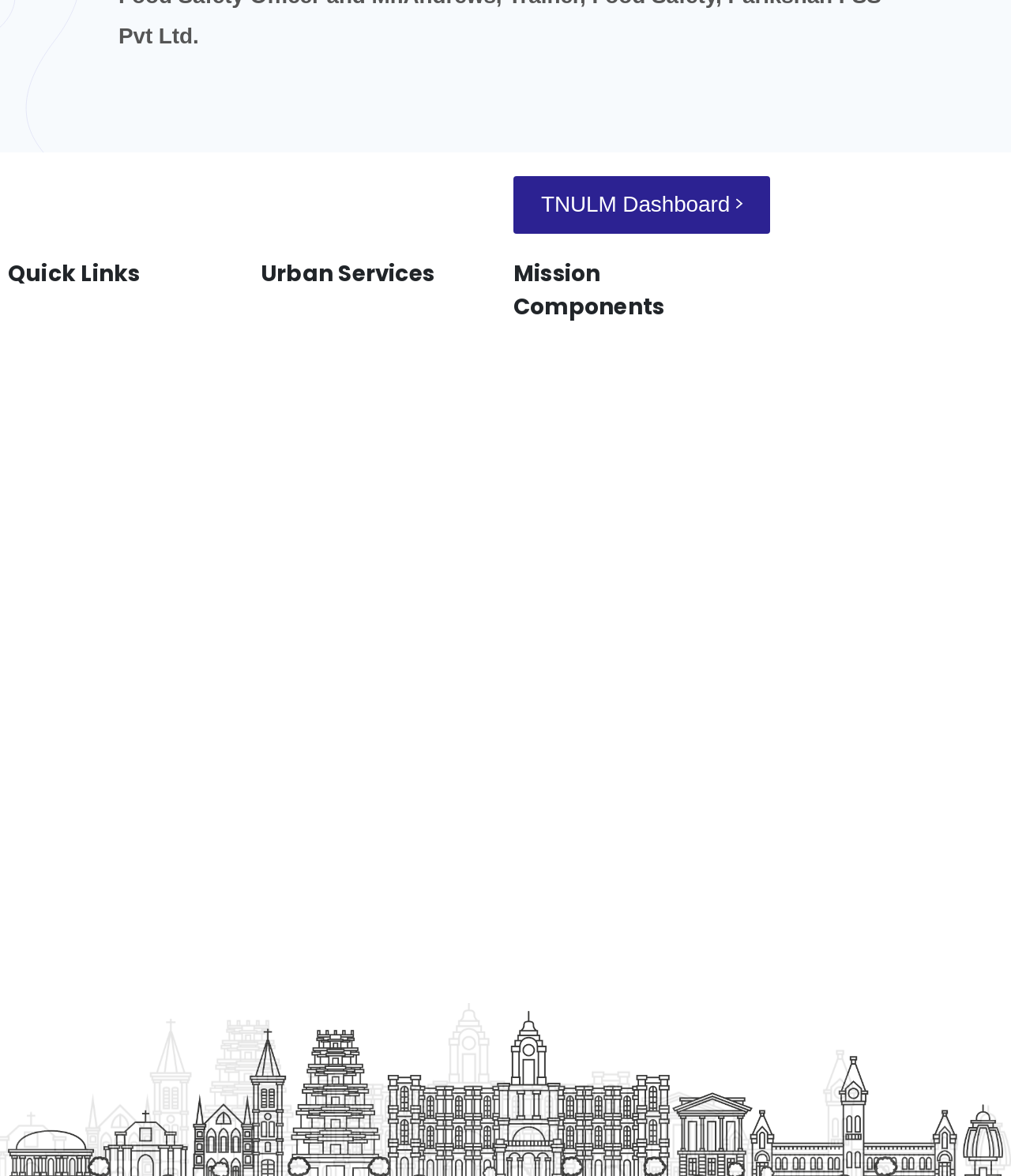Pinpoint the bounding box coordinates of the area that should be clicked to complete the following instruction: "Click on About TNULM". The coordinates must be given as four float numbers between 0 and 1, i.e., [left, top, right, bottom].

[0.008, 0.264, 0.242, 0.298]